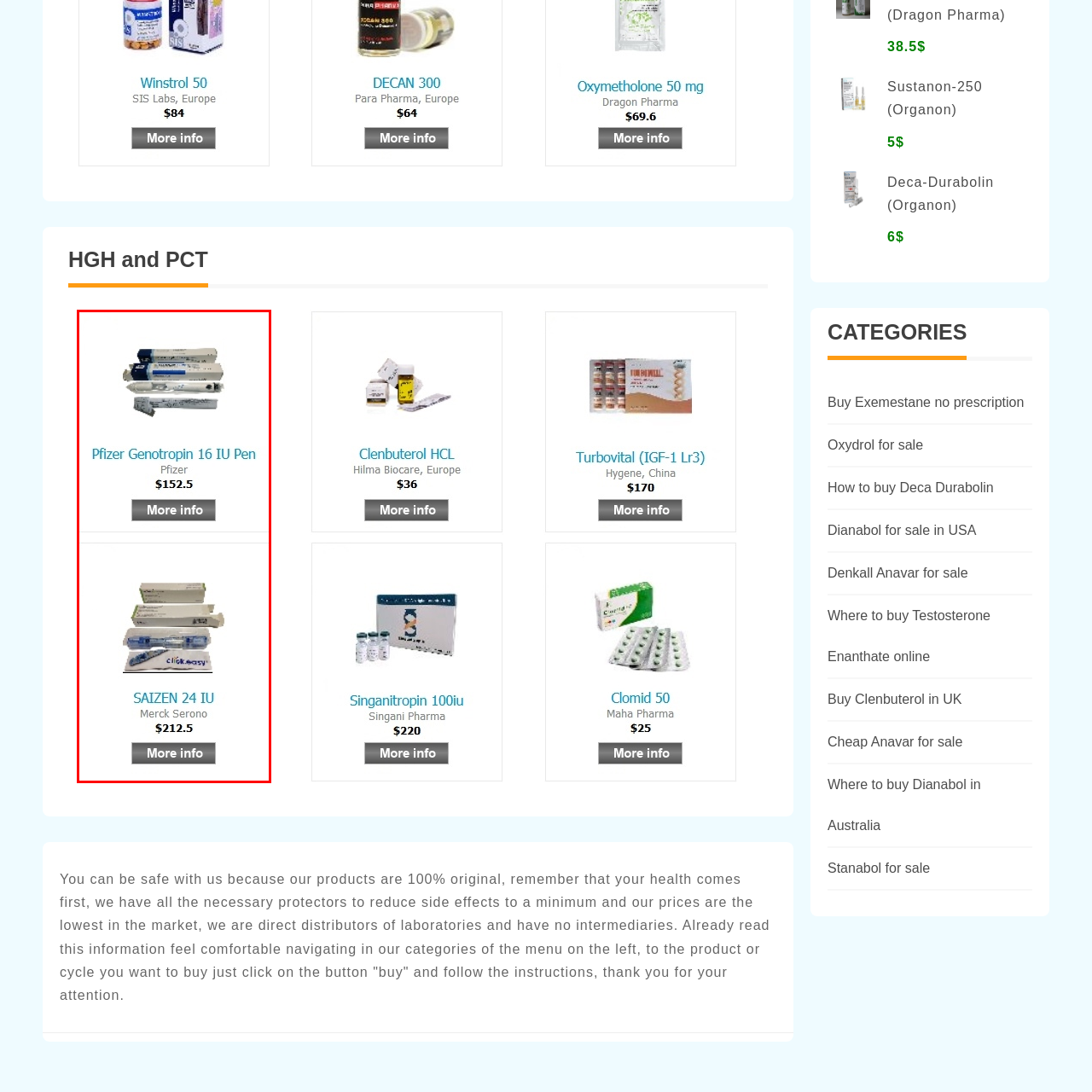Who produces SAIZEN 24 IU?  
Observe the image highlighted by the red bounding box and supply a detailed response derived from the visual information in the image.

The producer of SAIZEN 24 IU can be identified by looking at the image, where it is stated that the product is produced by Merck Serono, a pharmaceutical company.